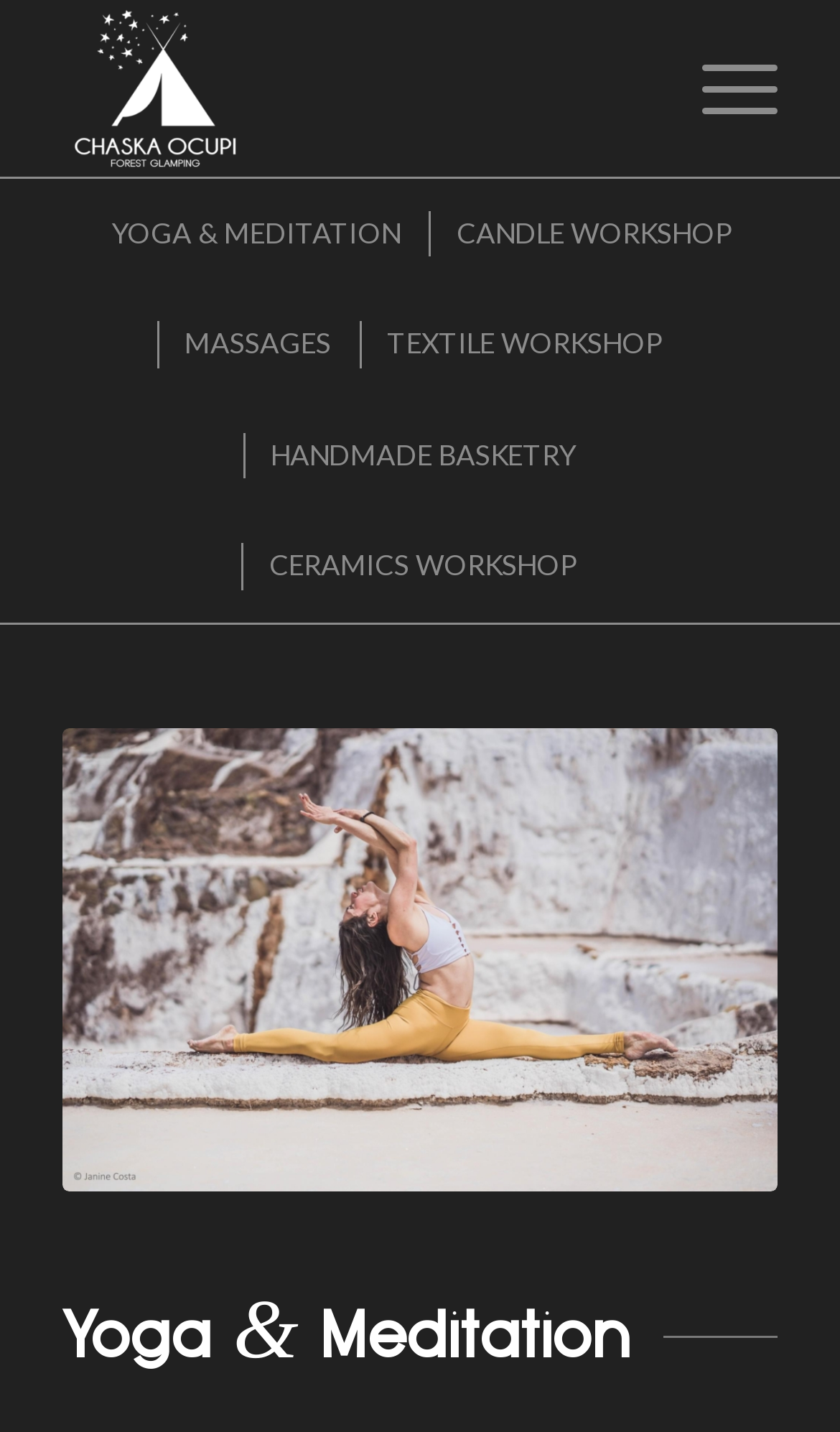Given the element description title="yoga-en-salineras-3-2", specify the bounding box coordinates of the corresponding UI element in the format (top-left x, top-left y, bottom-right x, bottom-right y). All values must be between 0 and 1.

[0.075, 0.508, 0.925, 0.832]